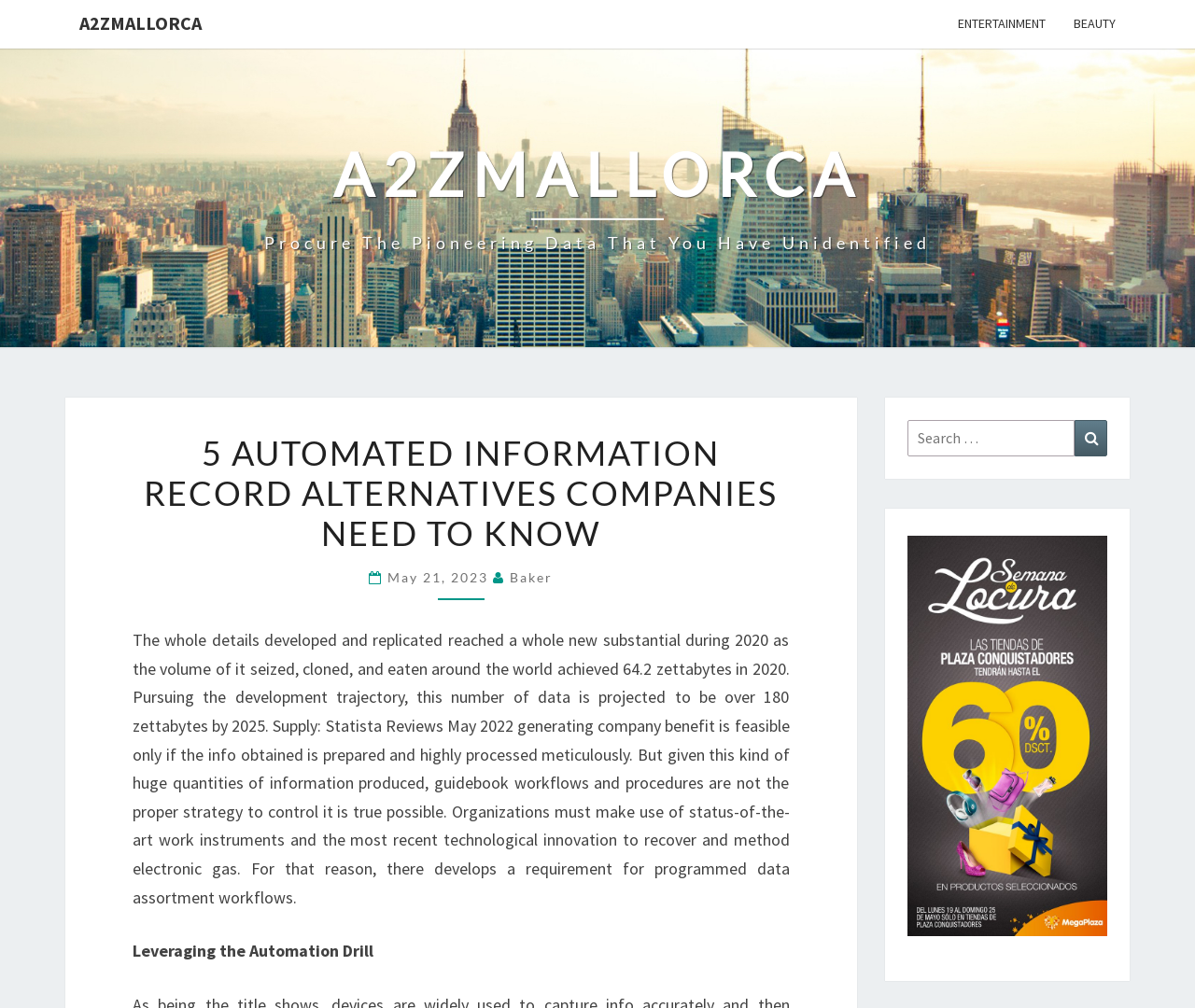What is the function of the search box?
Offer a detailed and full explanation in response to the question.

The search box is located at the top right corner of the webpage, and it allows users to search for specific content within the website by typing in keywords or phrases.